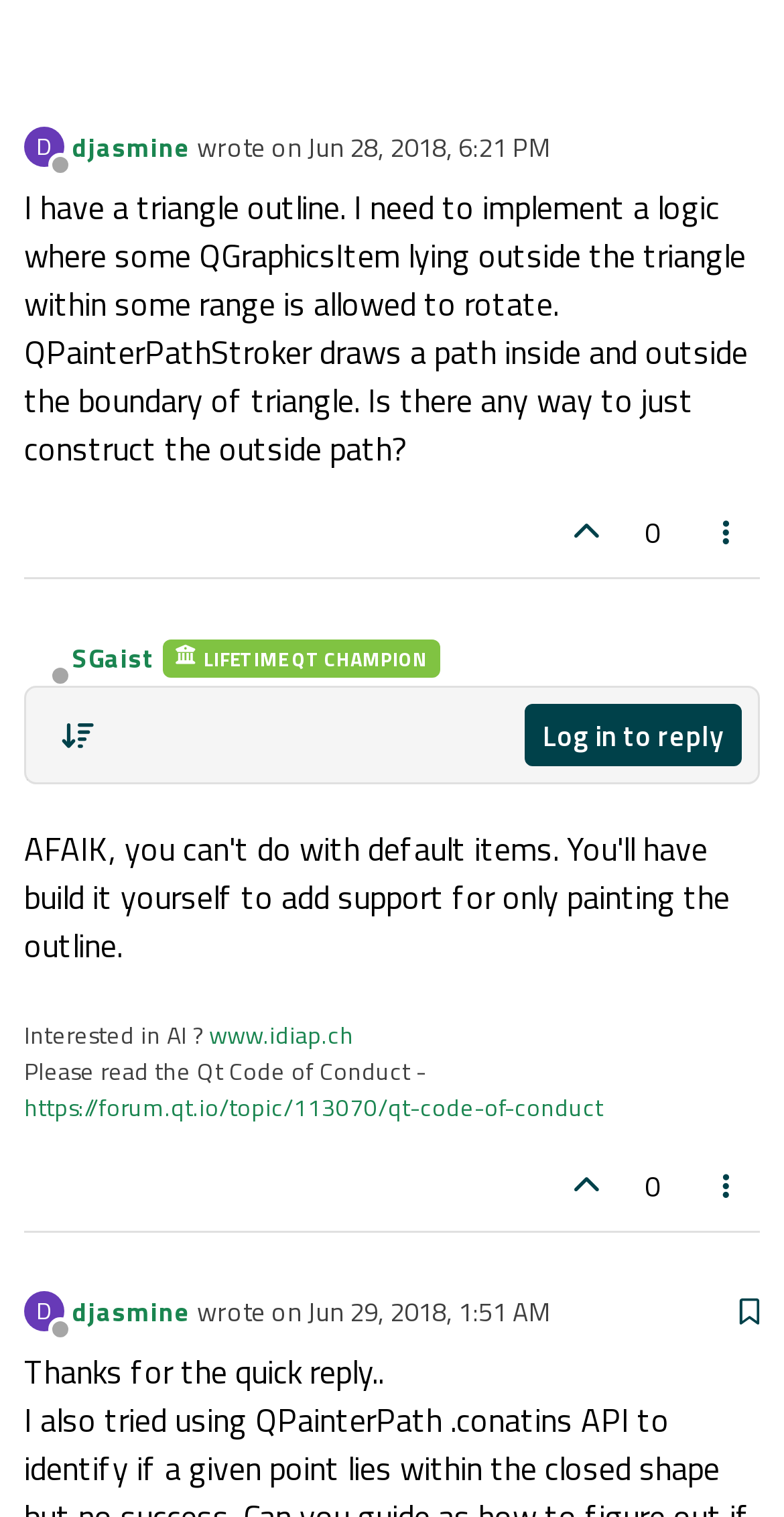Bounding box coordinates are specified in the format (top-left x, top-left y, bottom-right x, bottom-right y). All values are floating point numbers bounded between 0 and 1. Please provide the bounding box coordinate of the region this sentence describes: parent_node: 3 title="Upvote post"

[0.705, 0.515, 0.791, 0.553]